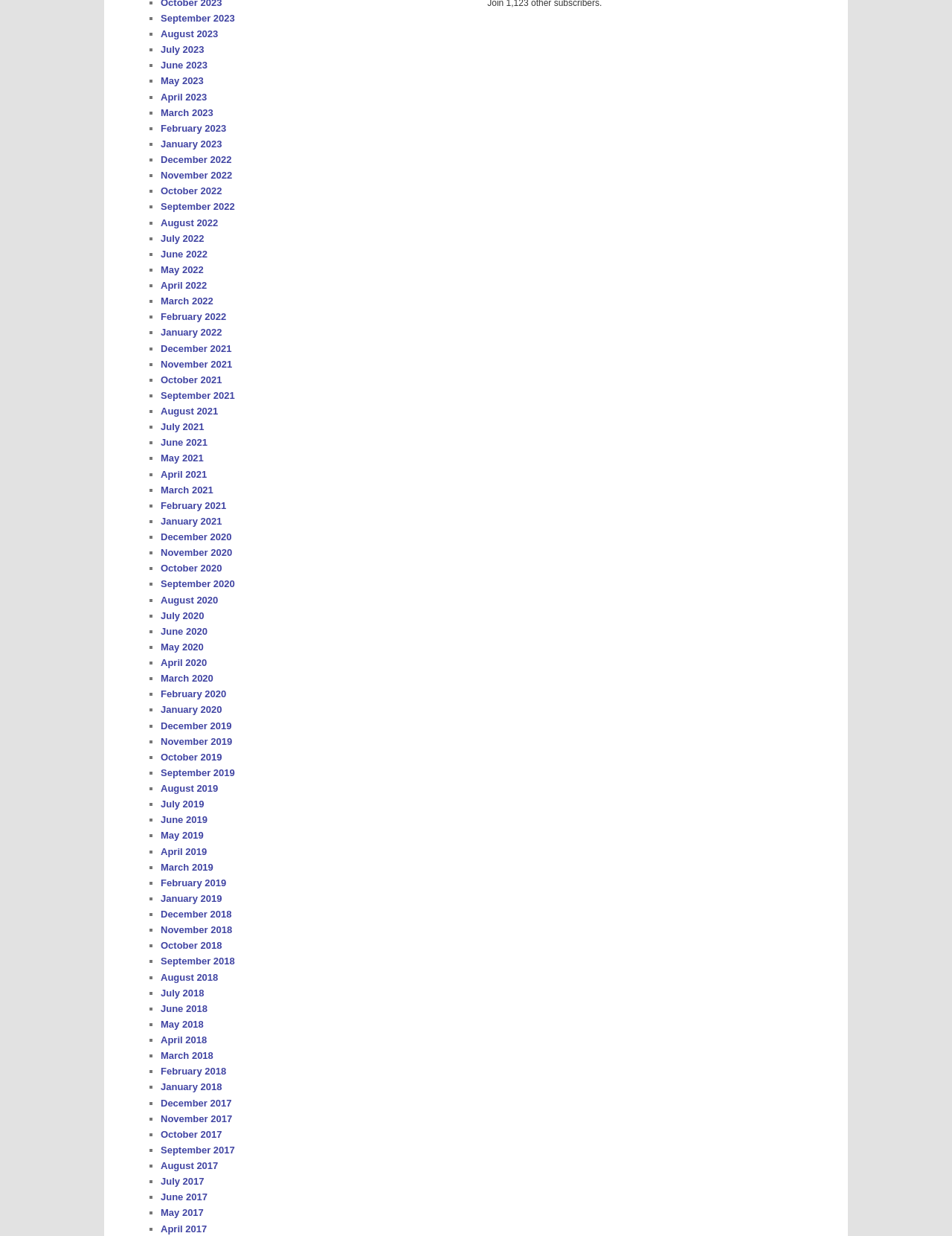Locate the bounding box coordinates of the element that needs to be clicked to carry out the instruction: "Access December 2020". The coordinates should be given as four float numbers ranging from 0 to 1, i.e., [left, top, right, bottom].

[0.169, 0.43, 0.243, 0.439]